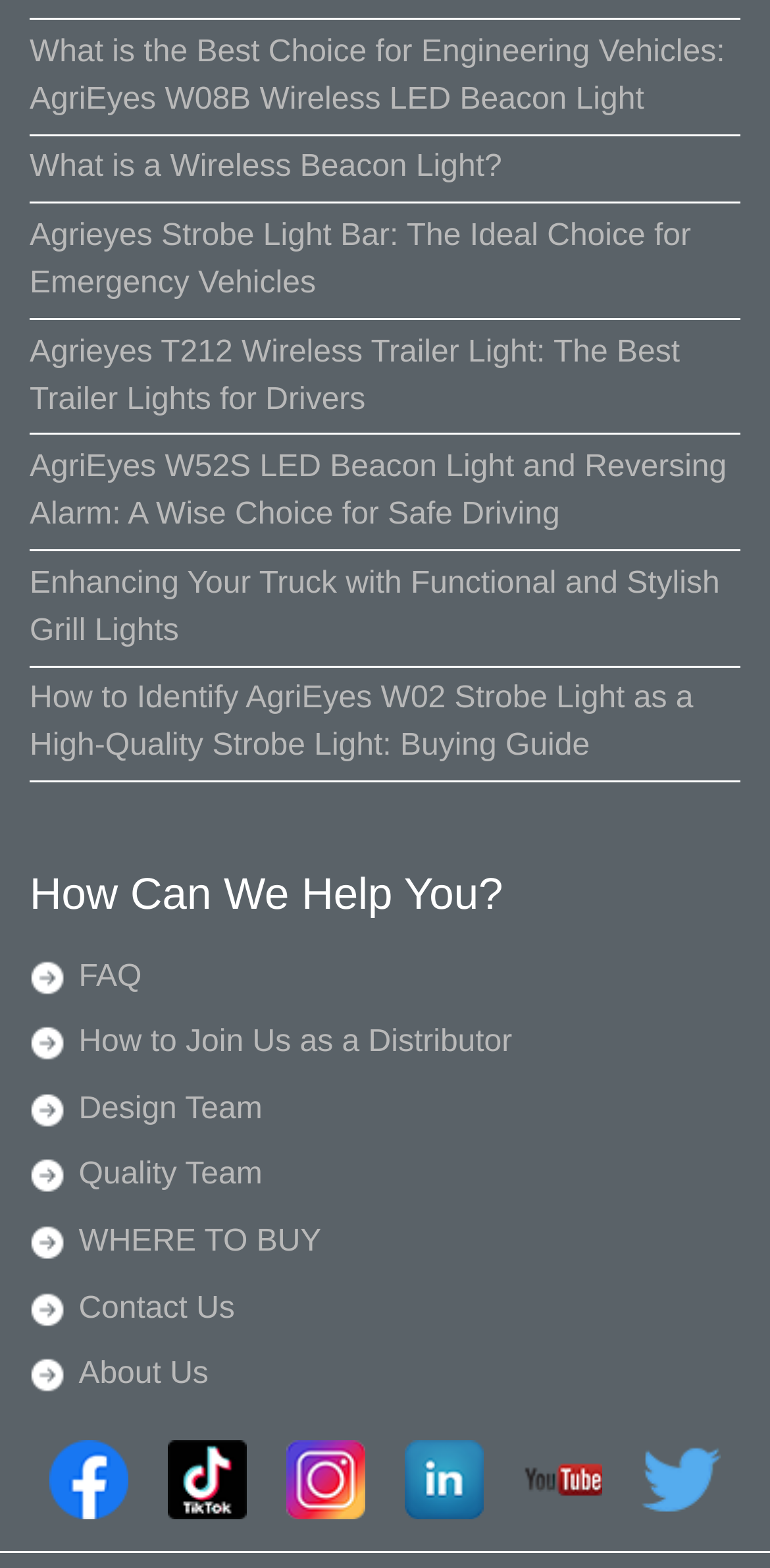Identify the bounding box coordinates of the element to click to follow this instruction: 'Read FAQs'. Ensure the coordinates are four float values between 0 and 1, provided as [left, top, right, bottom].

[0.102, 0.582, 0.184, 0.633]